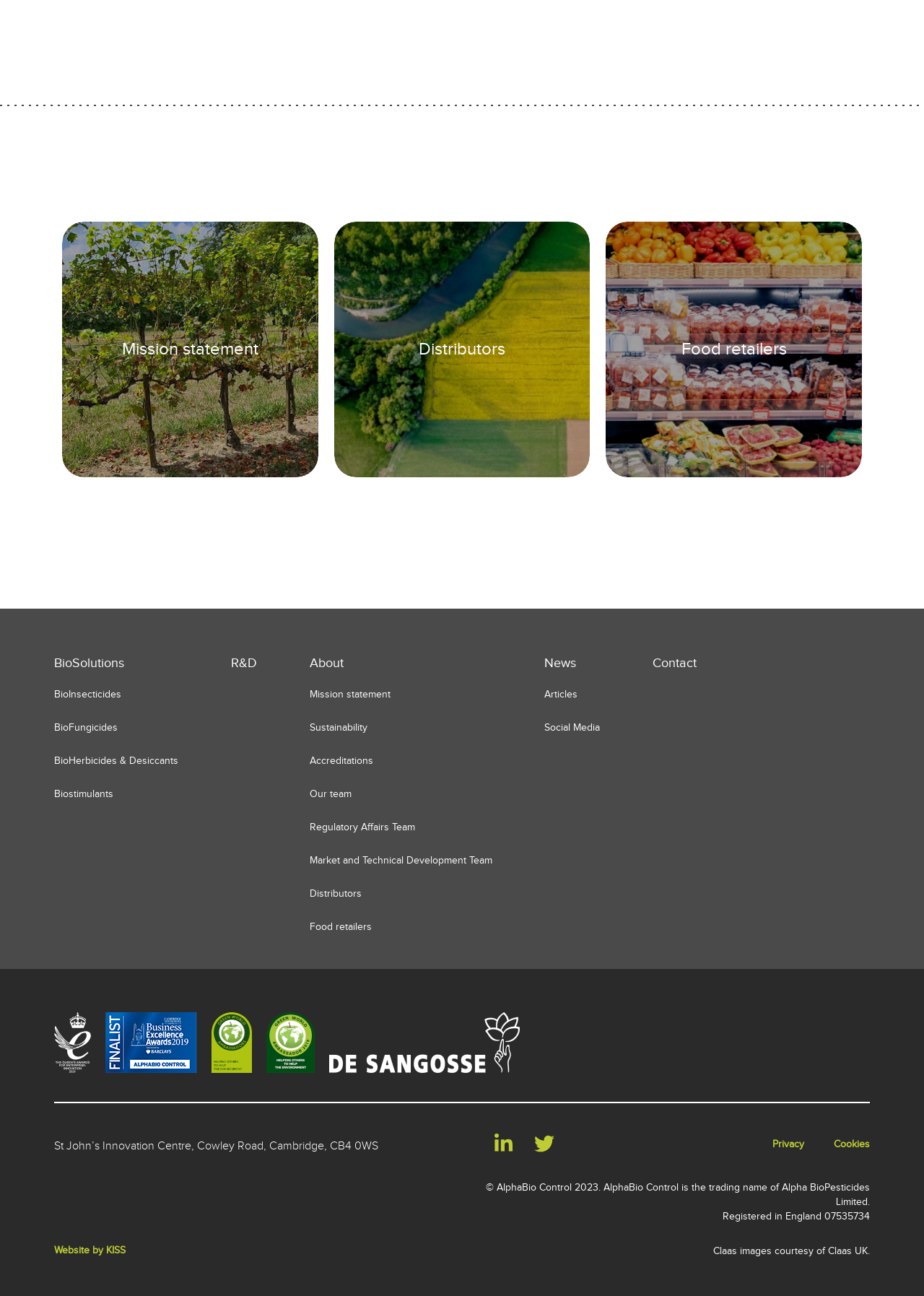Give the bounding box coordinates for this UI element: "Biostimulants". The coordinates should be four float numbers between 0 and 1, arranged as [left, top, right, bottom].

[0.059, 0.603, 0.193, 0.623]